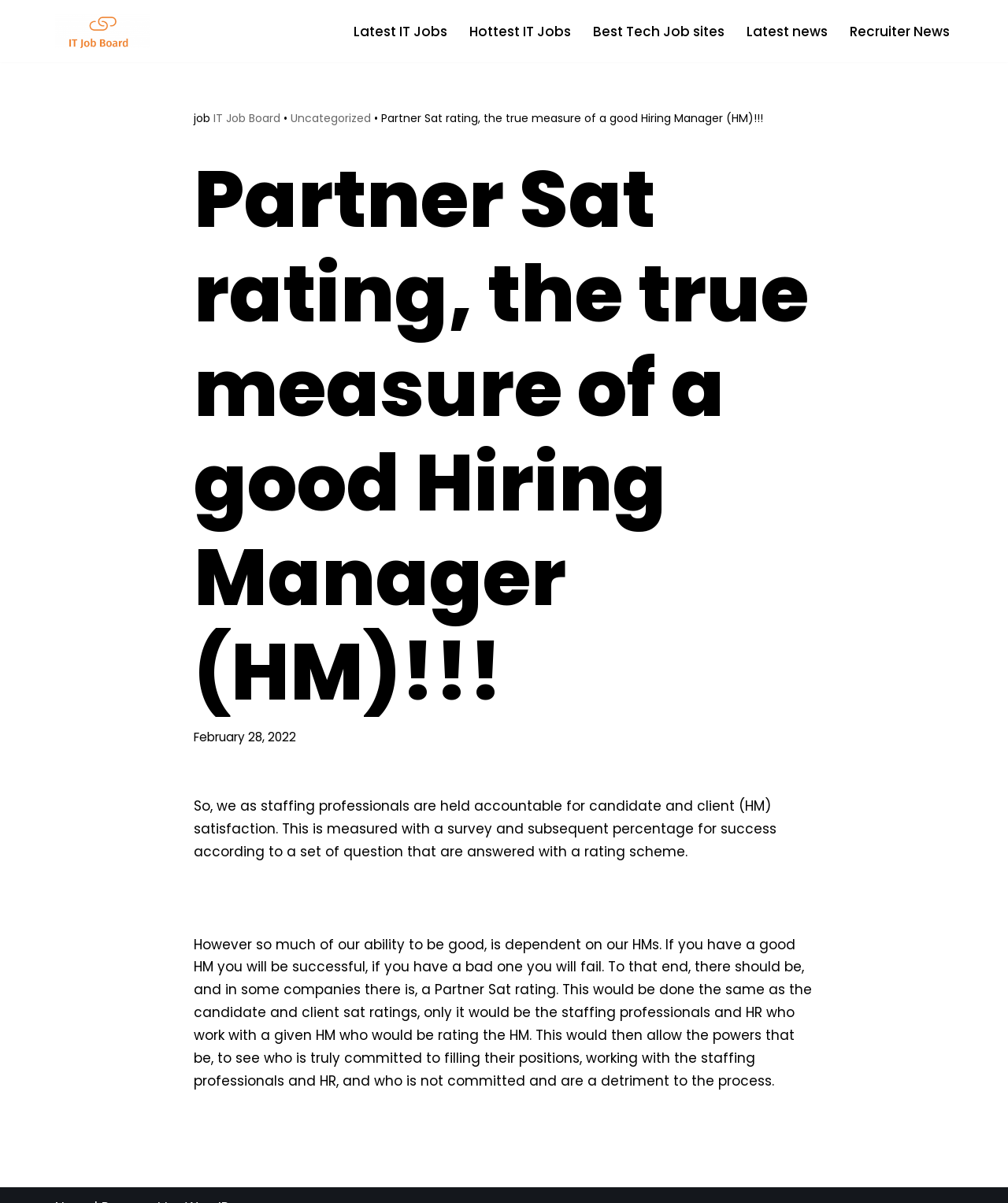What is the date of the article?
Give a thorough and detailed response to the question.

The date of the article is mentioned in the time element on the webpage, which is February 28, 2022.